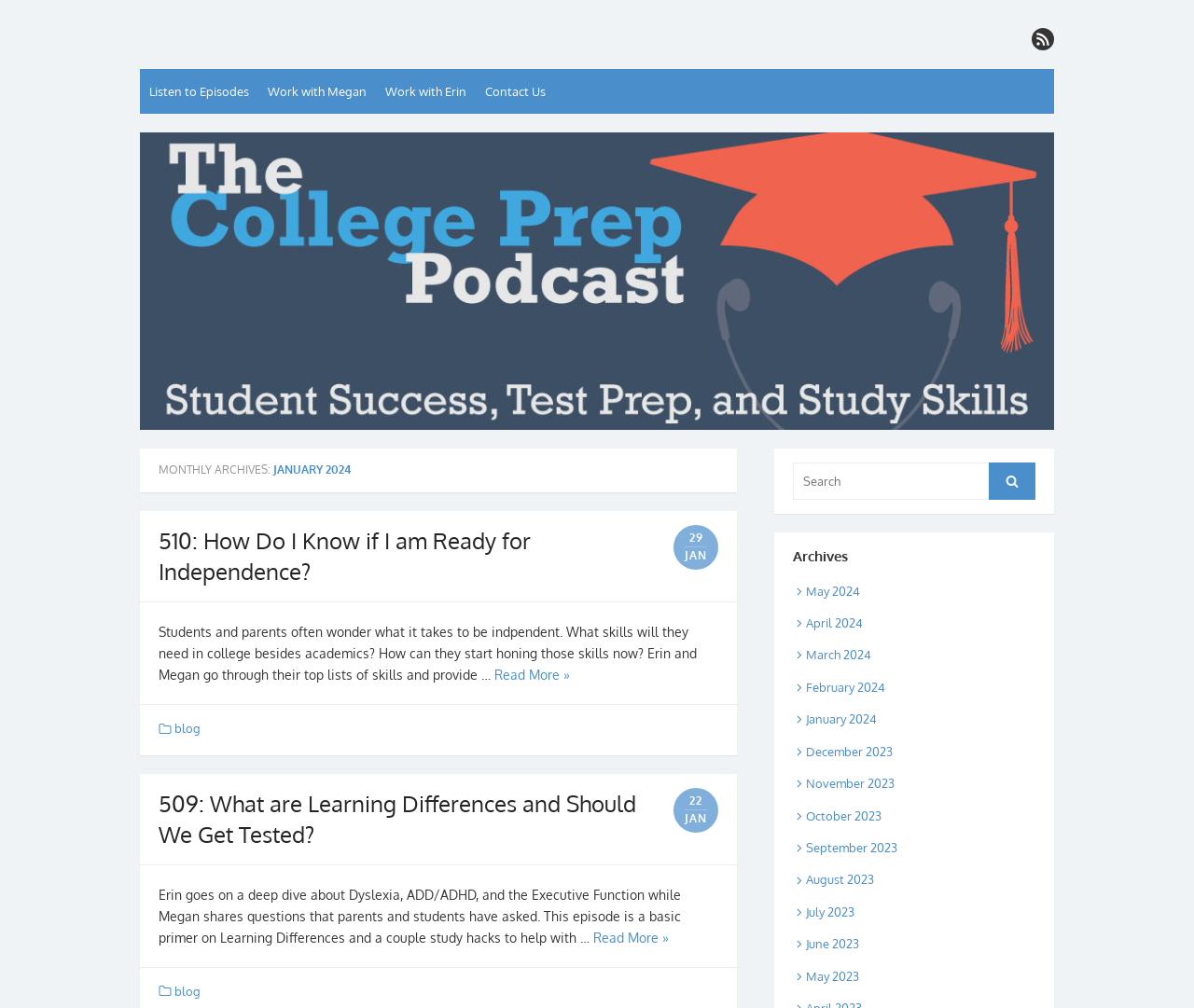Answer the question below with a single word or a brief phrase: 
What is the date of the latest episode?

29 JAN